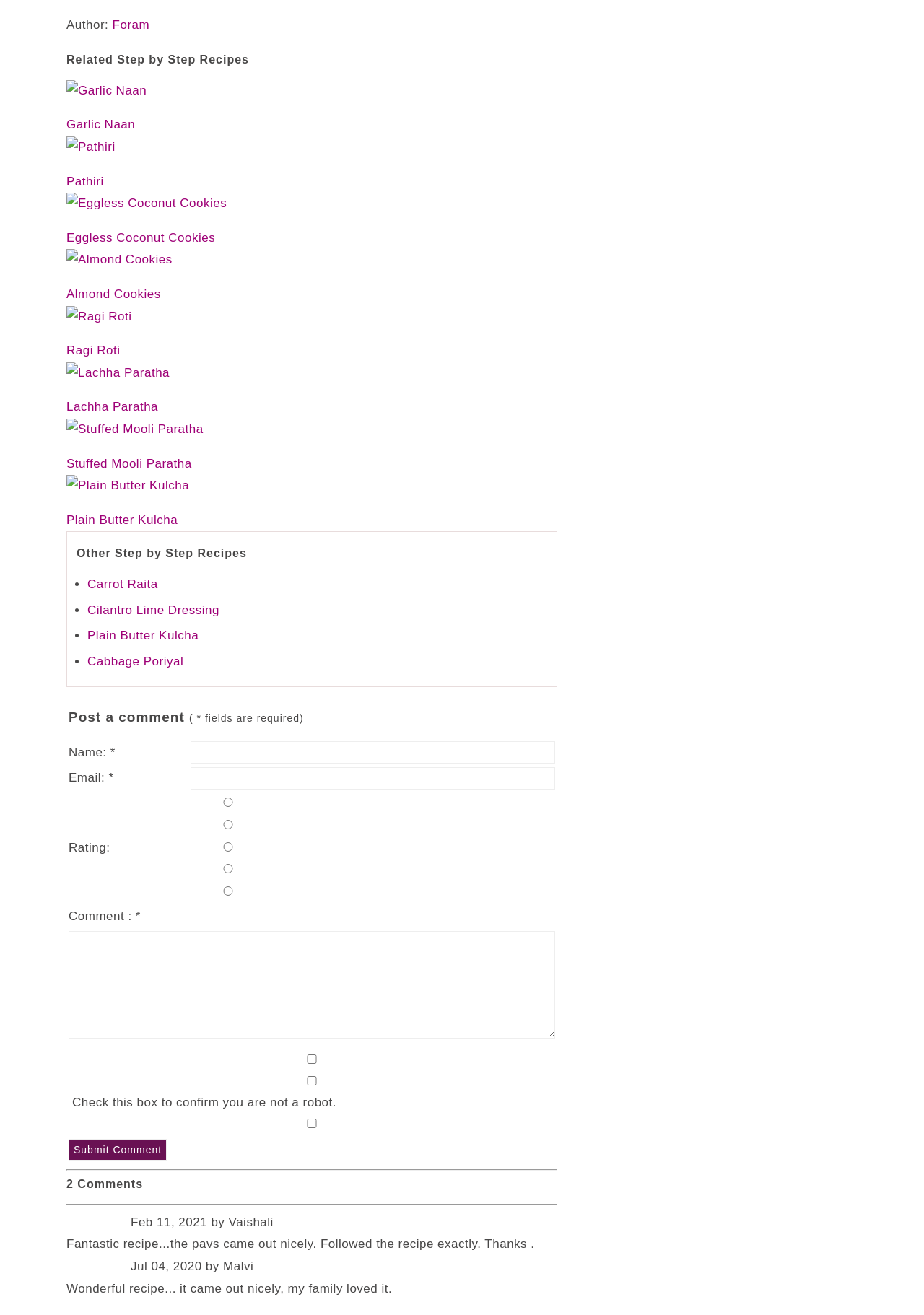Identify the coordinates of the bounding box for the element that must be clicked to accomplish the instruction: "Click on the link 'Garlic Naan'".

[0.072, 0.064, 0.159, 0.074]